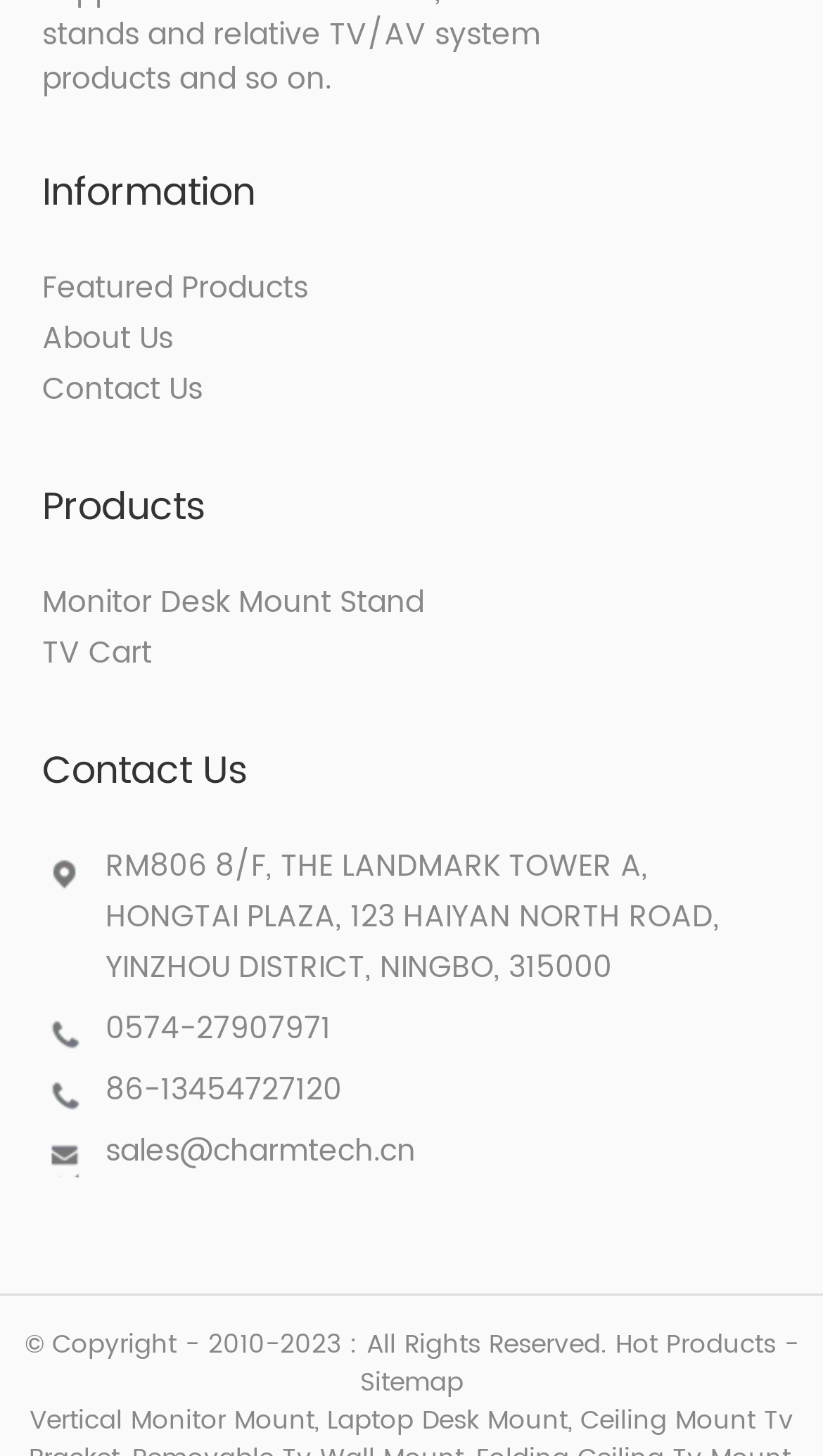Please reply with a single word or brief phrase to the question: 
How many phone numbers are listed?

2